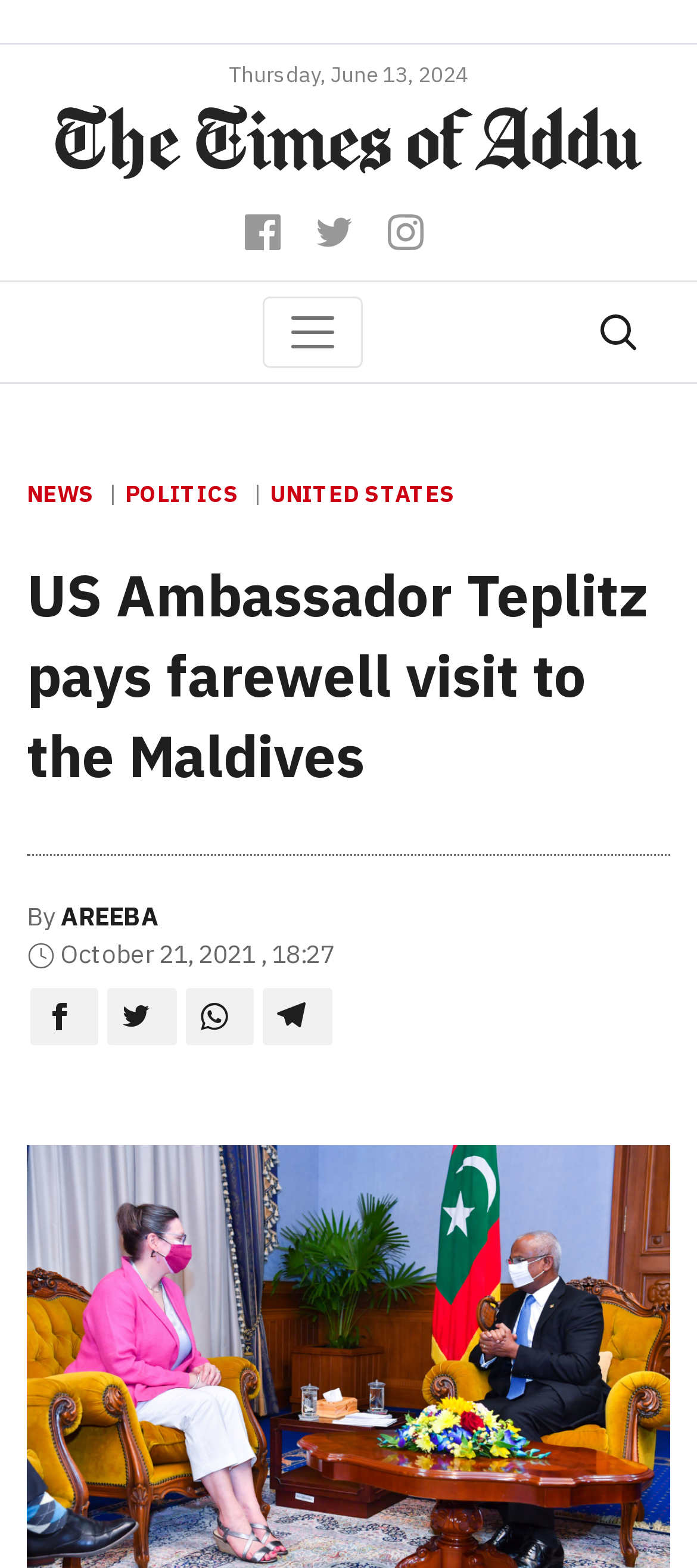Determine the bounding box coordinates of the clickable area required to perform the following instruction: "Toggle navigation". The coordinates should be represented as four float numbers between 0 and 1: [left, top, right, bottom].

[0.377, 0.189, 0.521, 0.235]